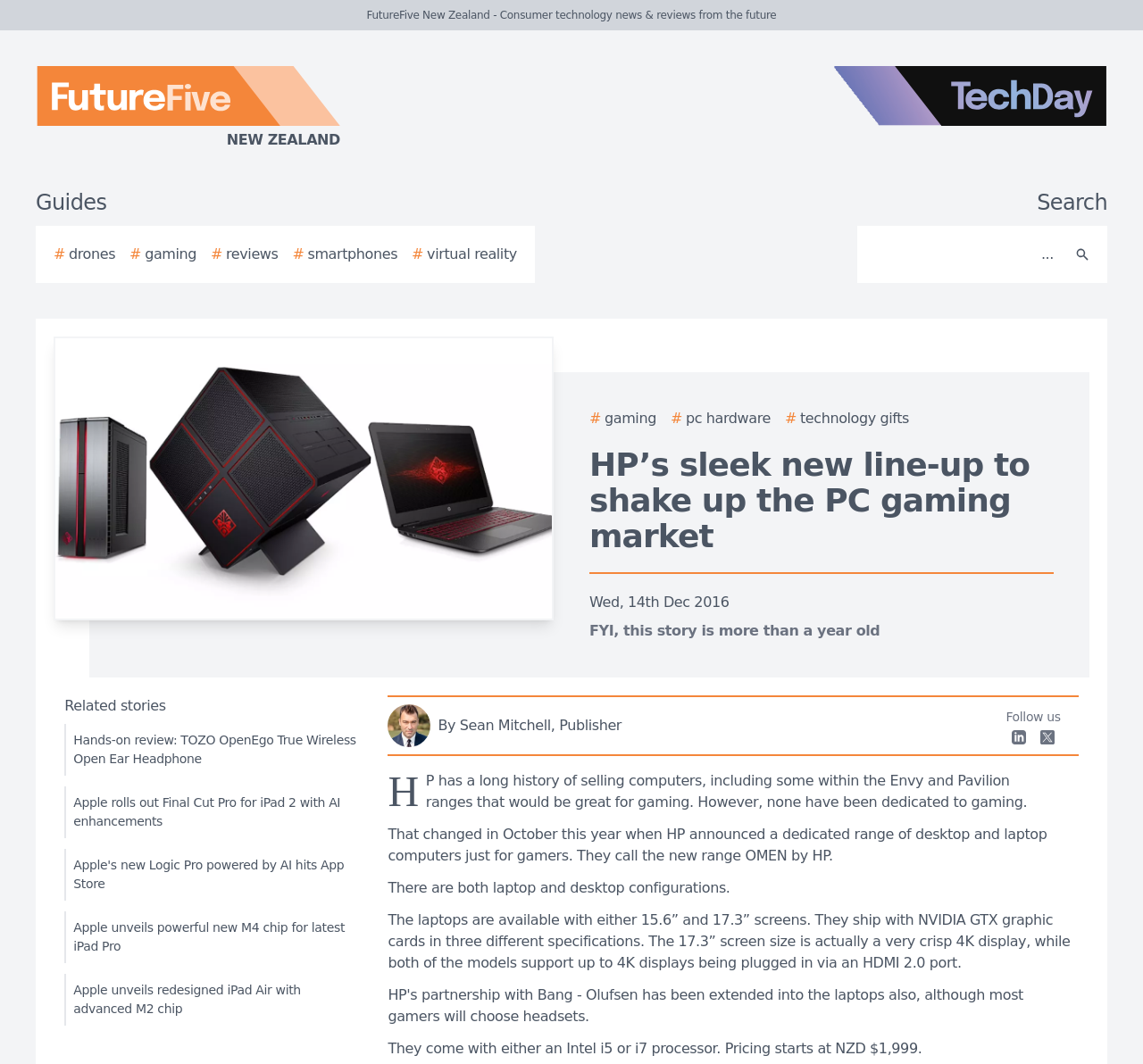Predict the bounding box coordinates for the UI element described as: "By Sean Mitchell, Publisher". The coordinates should be four float numbers between 0 and 1, presented as [left, top, right, bottom].

[0.339, 0.662, 0.864, 0.702]